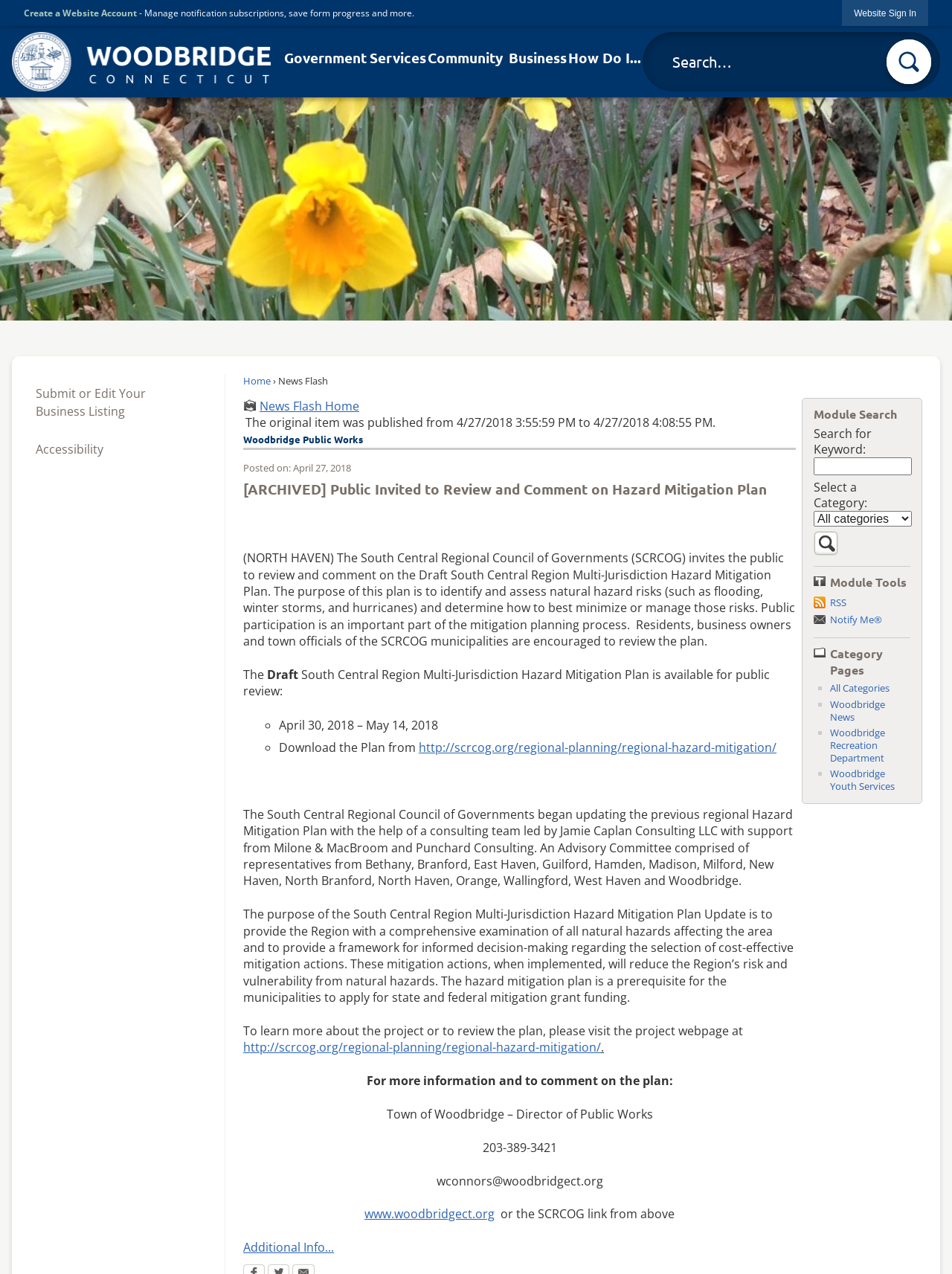Please find the bounding box coordinates of the section that needs to be clicked to achieve this instruction: "Create a Website Account".

[0.025, 0.005, 0.144, 0.015]